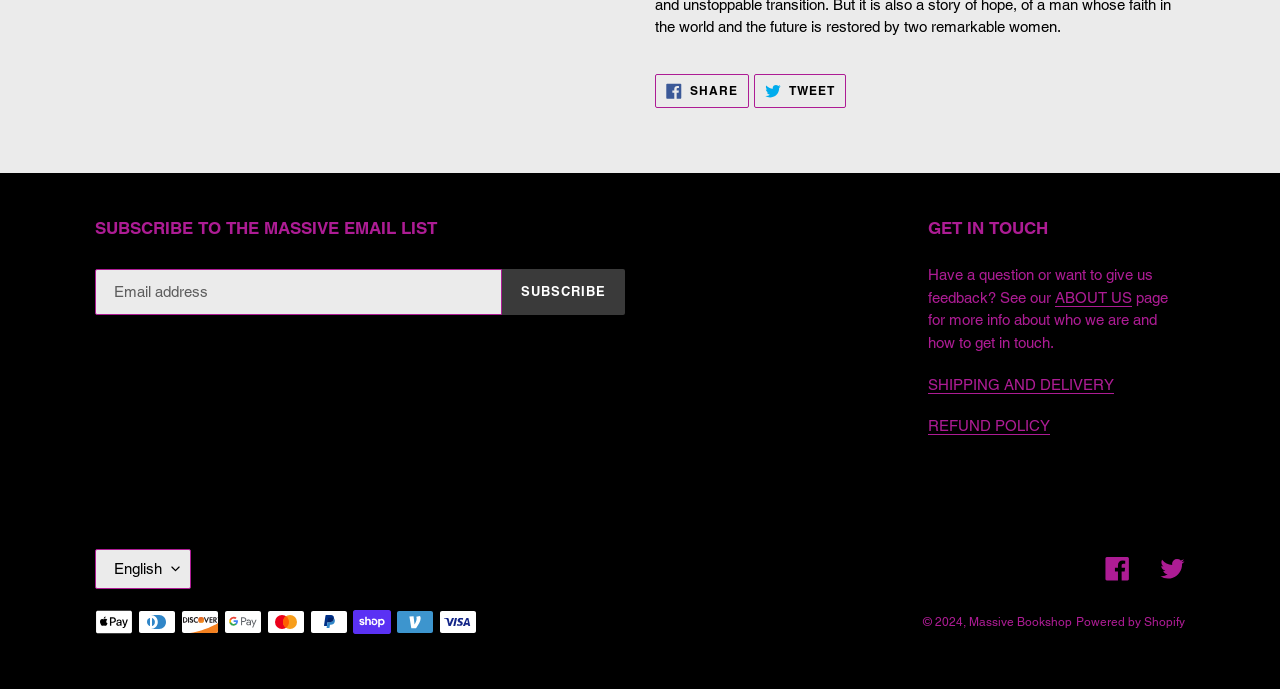Based on the image, please elaborate on the answer to the following question:
What is the language of the webpage?

The webpage contains a 'LANGUAGE' heading and a button labeled 'English', which suggests that the language of the webpage is English.